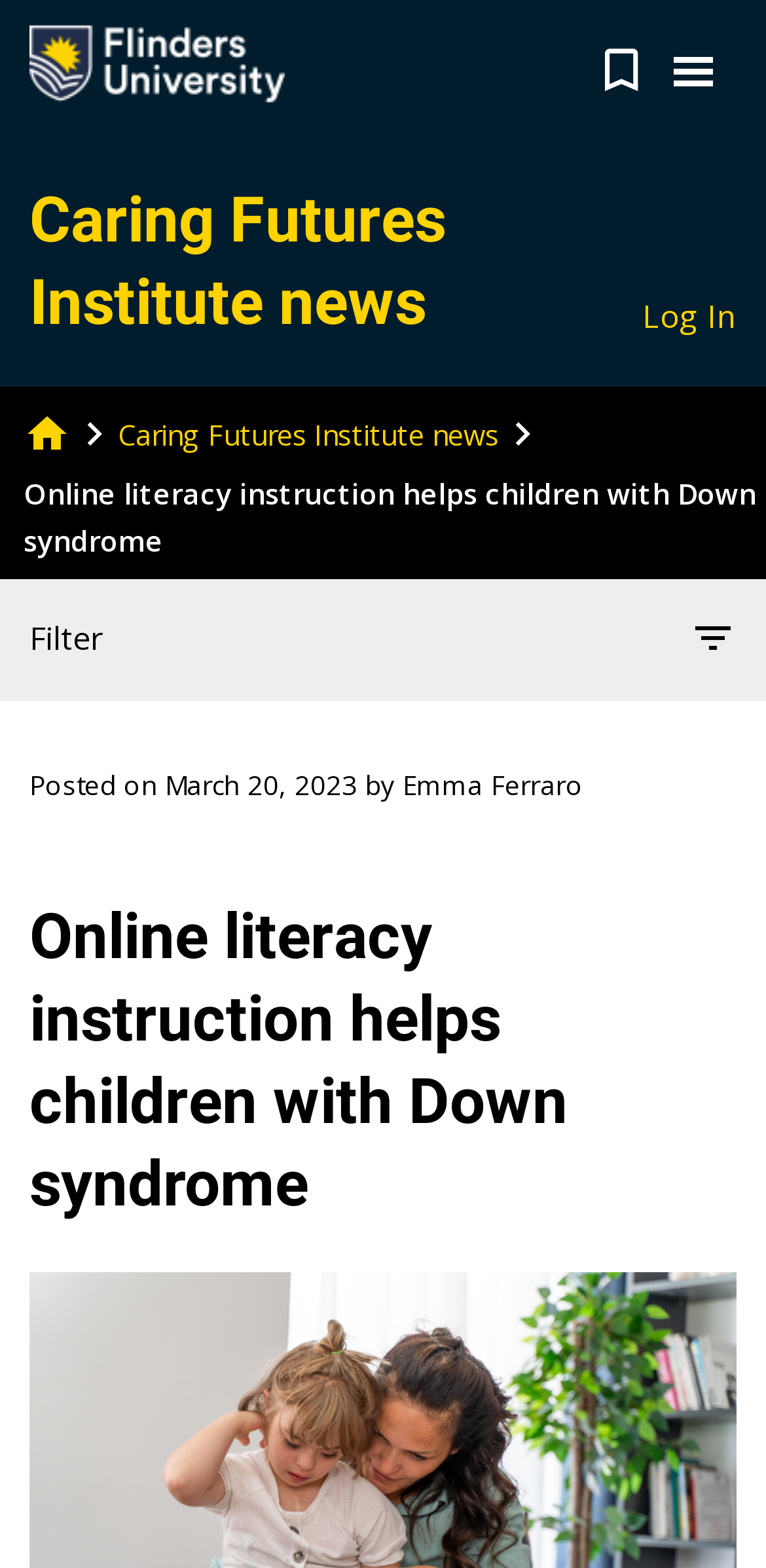From the element description: "March 20, 2023March 20, 2023", extract the bounding box coordinates of the UI element. The coordinates should be expressed as four float numbers between 0 and 1, in the order [left, top, right, bottom].

[0.215, 0.488, 0.467, 0.512]